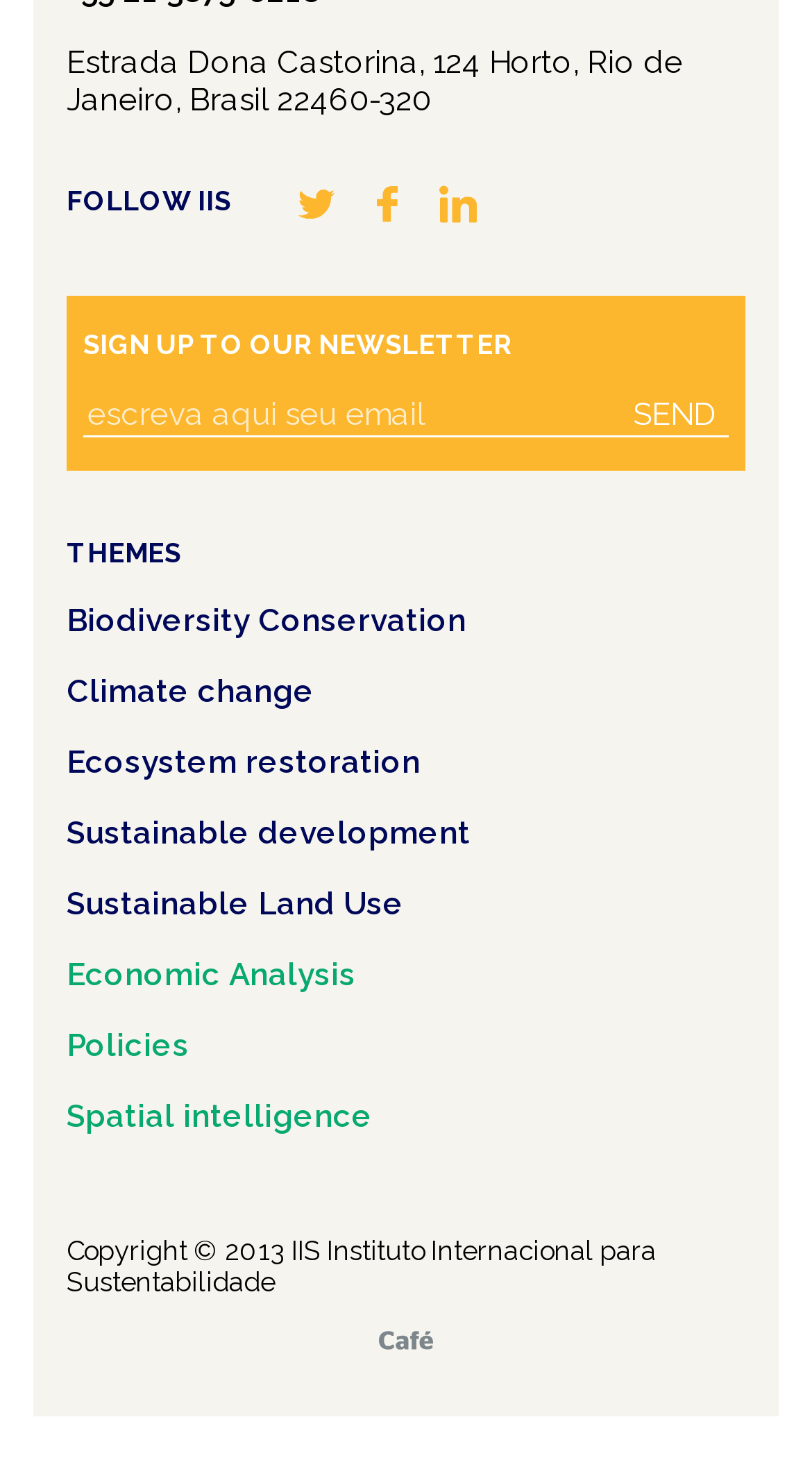Find the coordinates for the bounding box of the element with this description: "Café.art".

[0.467, 0.897, 0.533, 0.91]